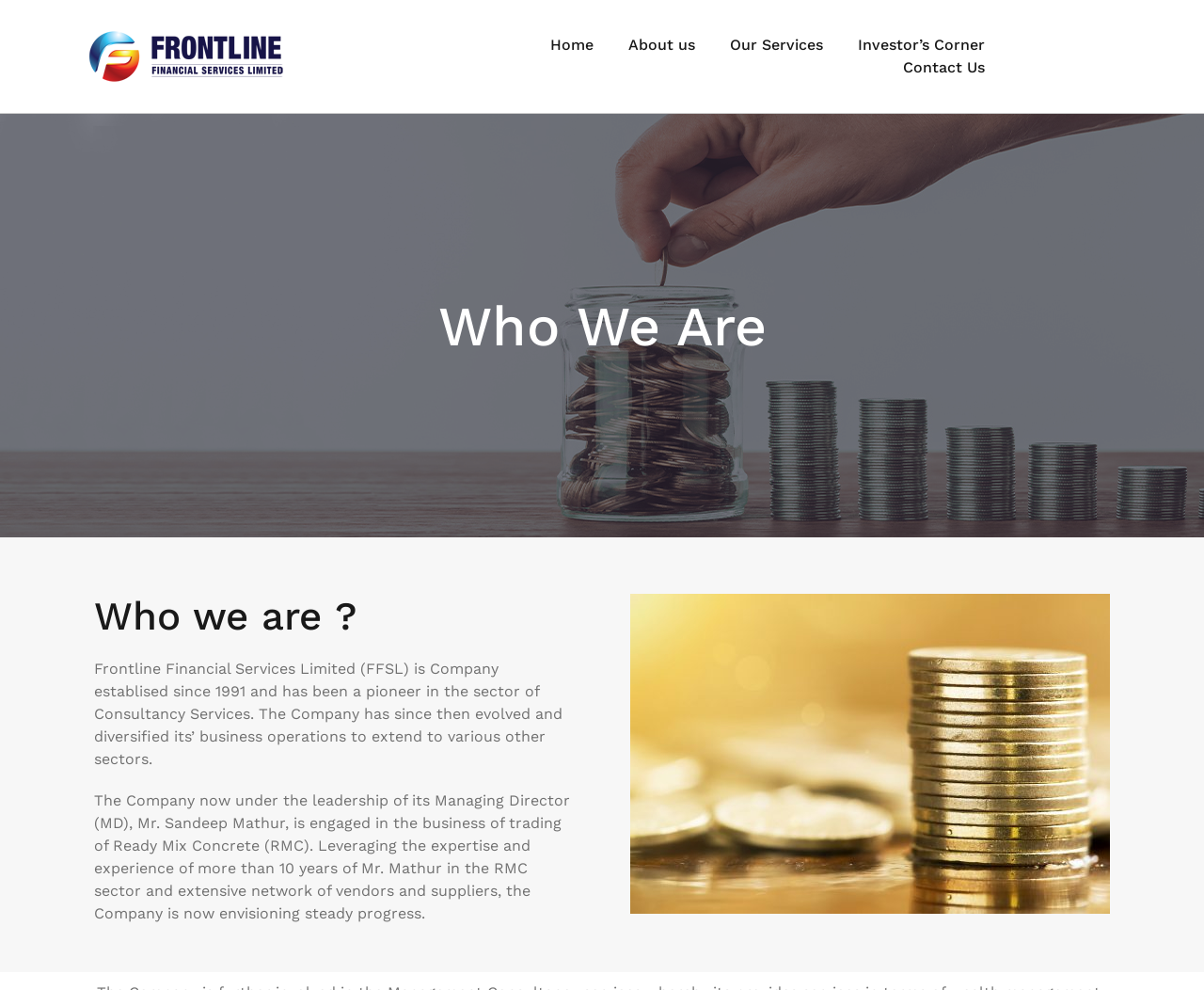Offer an in-depth caption of the entire webpage.

The webpage is about FRONTLINE, a company that provides financial services. At the top left corner, there is a logo of FRONTLINE, which is an image with a link to the homepage. Next to the logo, there are several navigation links, including "Home", "About us", "Our Services", "Investor's Corner", and "Contact Us", which are aligned horizontally.

Below the navigation links, there is a heading "Who We Are" that spans almost the entire width of the page. Underneath this heading, there is a subheading "Who we are?" that is positioned slightly to the right of the main heading.

The main content of the page is a brief description of FRONTLINE, which is divided into two paragraphs. The first paragraph explains that FRONTLINE is a company established in 1991 that has evolved and diversified its business operations over the years. The second paragraph mentions that the company is now led by its Managing Director, Mr. Sandeep Mathur, and is engaged in the business of trading Ready Mix Concrete.

To the right of the text, there is an image of golden coins, which represents a money savings concept. This image is positioned below the subheading "Who we are?" and takes up a significant portion of the right side of the page.